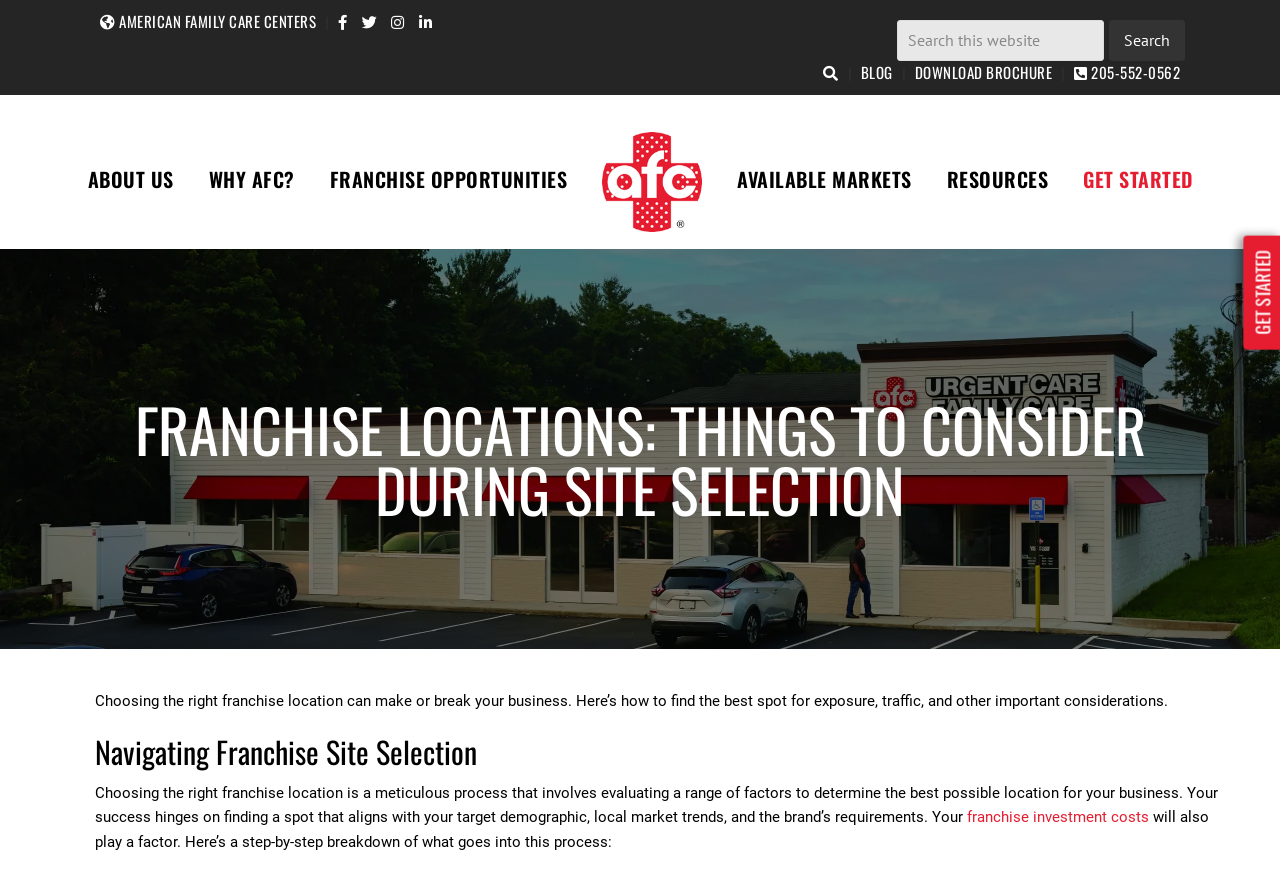What is the link text above the 'GET STARTED' button?
Examine the image and give a concise answer in one word or a short phrase.

AVAILABLE MARKETS